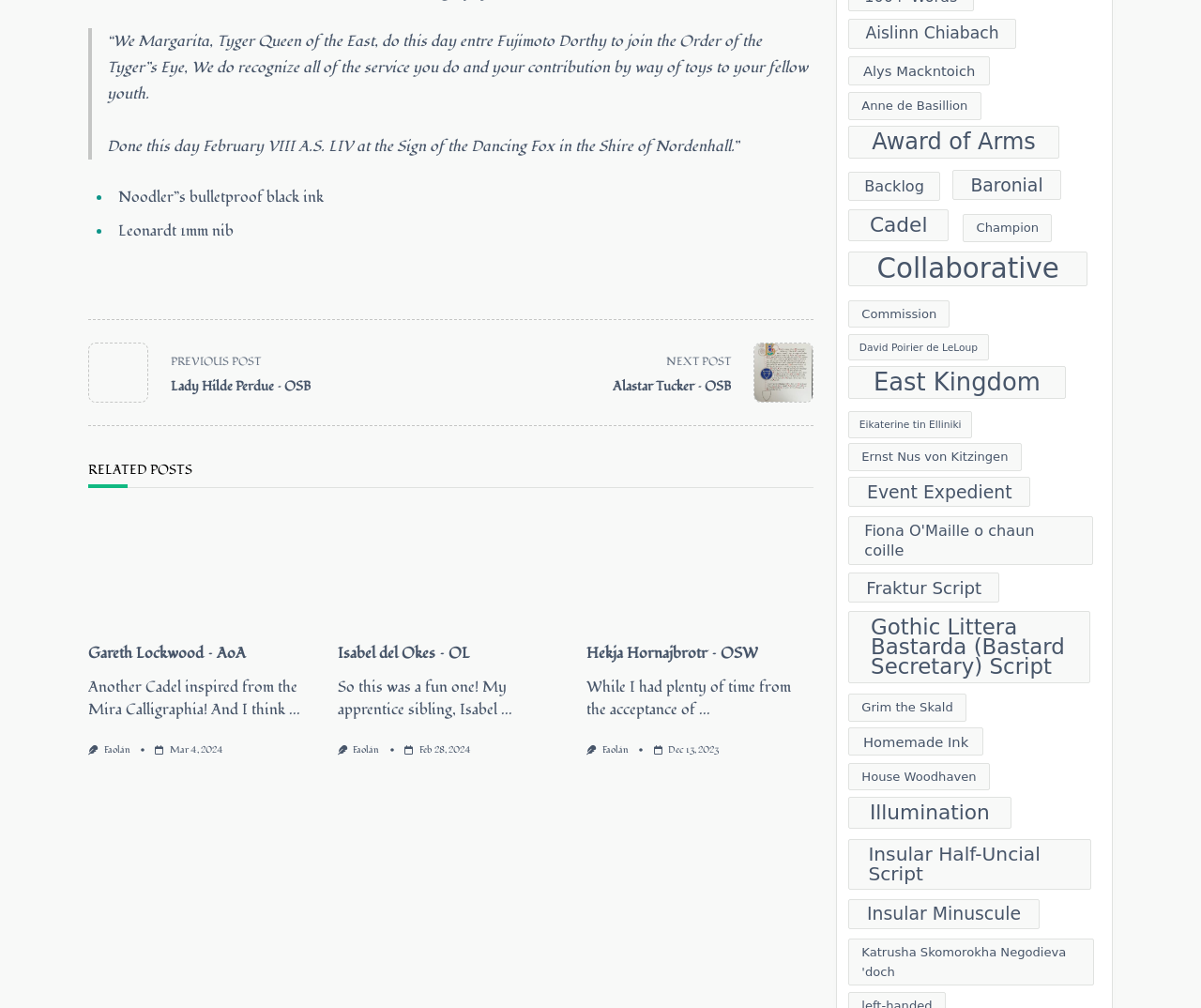Answer the following query concisely with a single word or phrase:
How many links are there in the navigation section?

2